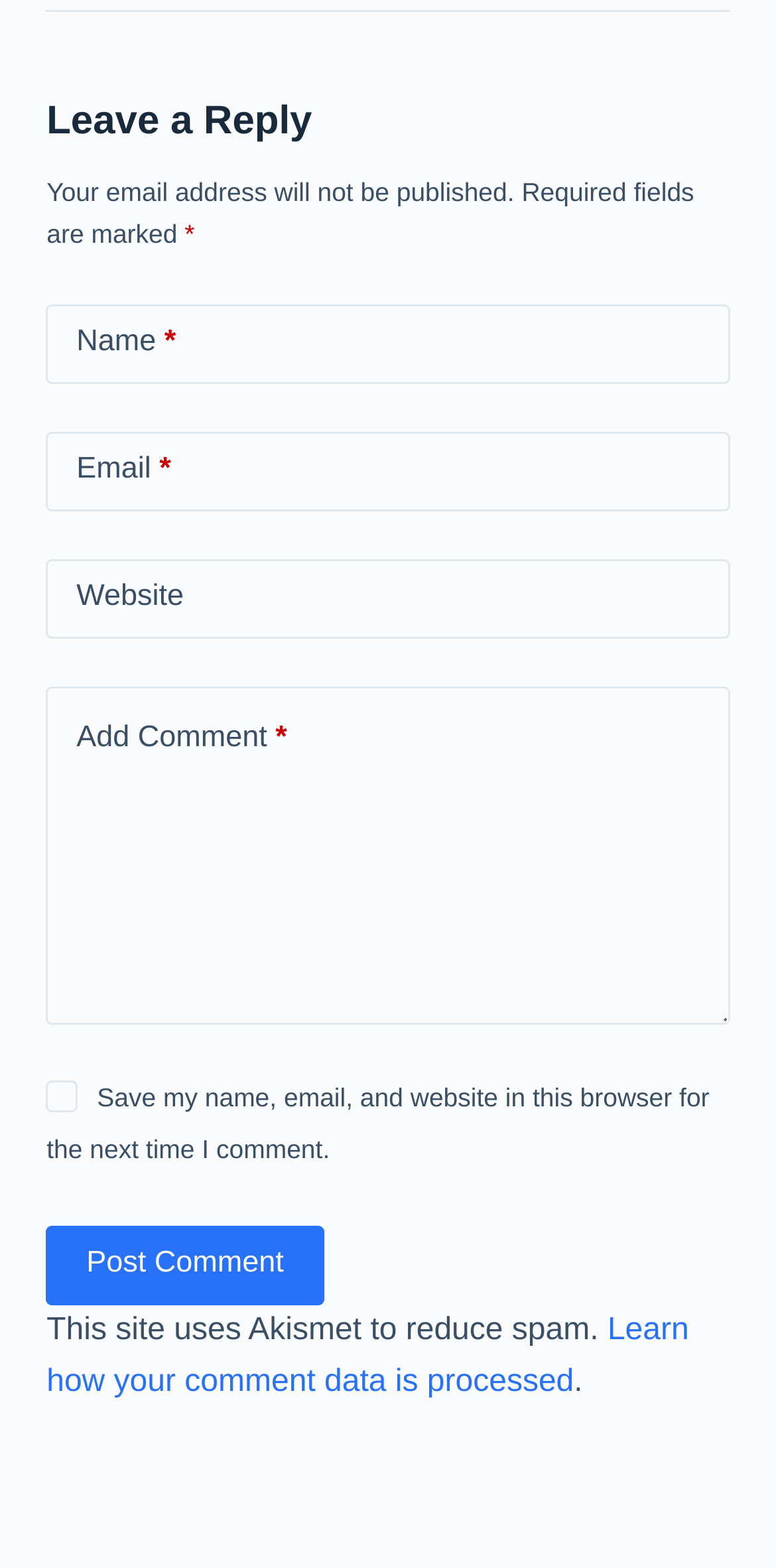From the element description: "Post Comment", extract the bounding box coordinates of the UI element. The coordinates should be expressed as four float numbers between 0 and 1, in the order [left, top, right, bottom].

[0.06, 0.781, 0.417, 0.832]